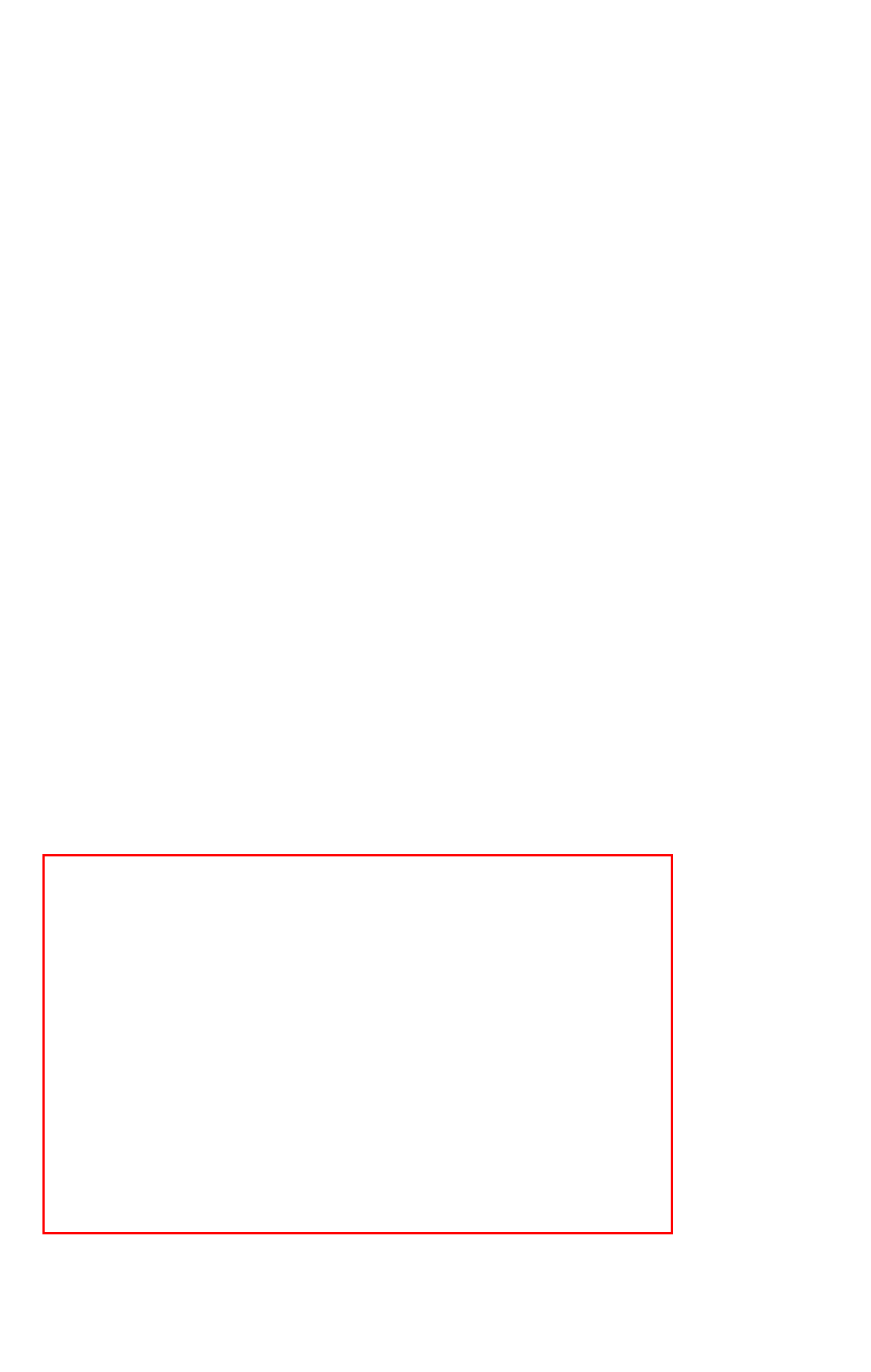With the provided screenshot of a webpage, locate the red bounding box and perform OCR to extract the text content inside it.

2. Try to ask open-ended questions rather than a yes/no questions. This allows more well rounded answers to flow freely. Try to avoid asking specific questions that start with ‘who/when/where.’ This may restrict information and limit what needs to be said.